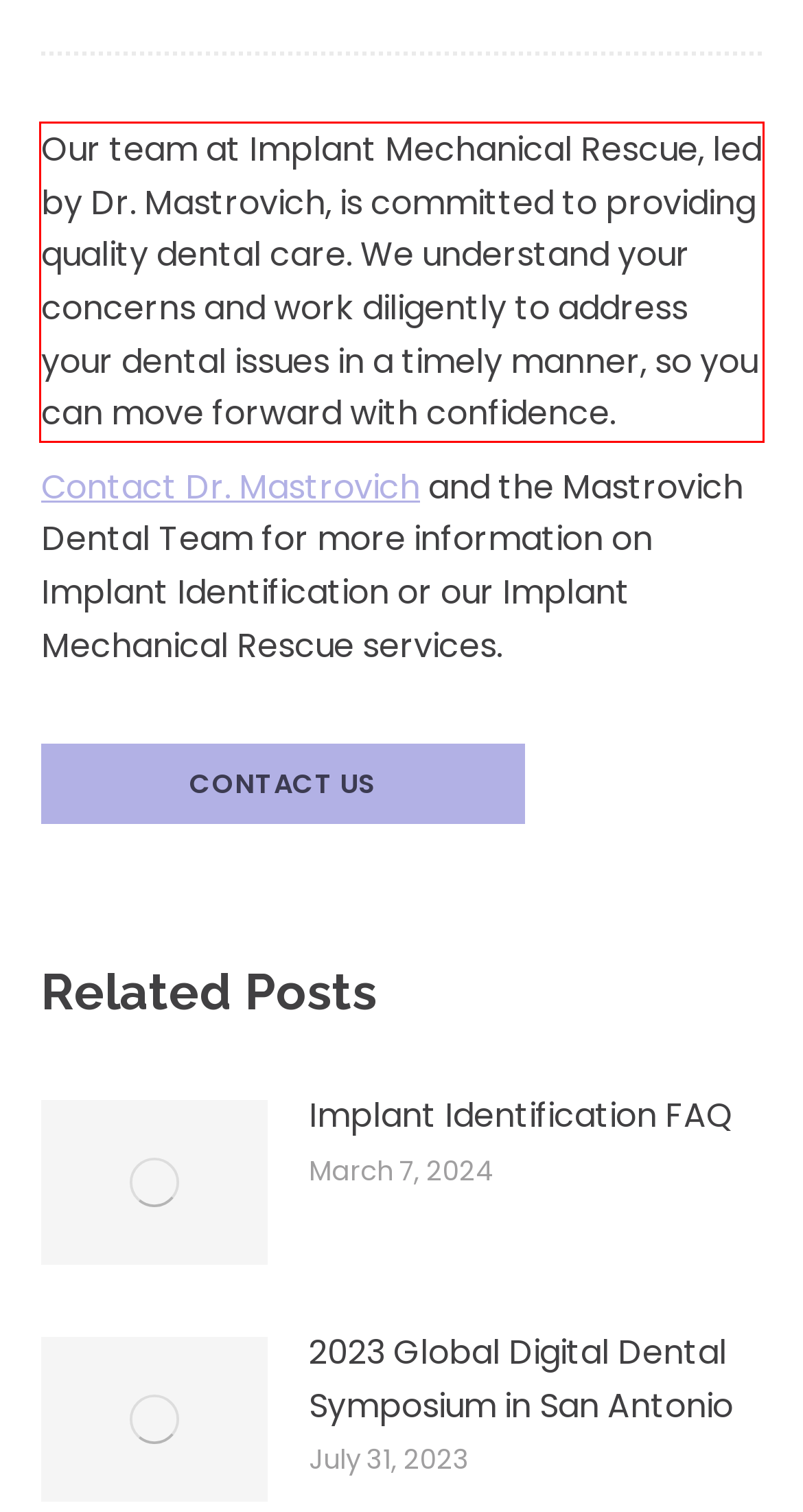Identify and extract the text within the red rectangle in the screenshot of the webpage.

Our team at Implant Mechanical Rescue, led by Dr. Mastrovich, is committed to providing quality dental care. We understand your concerns and work diligently to address your dental issues in a timely manner, so you can move forward with confidence.